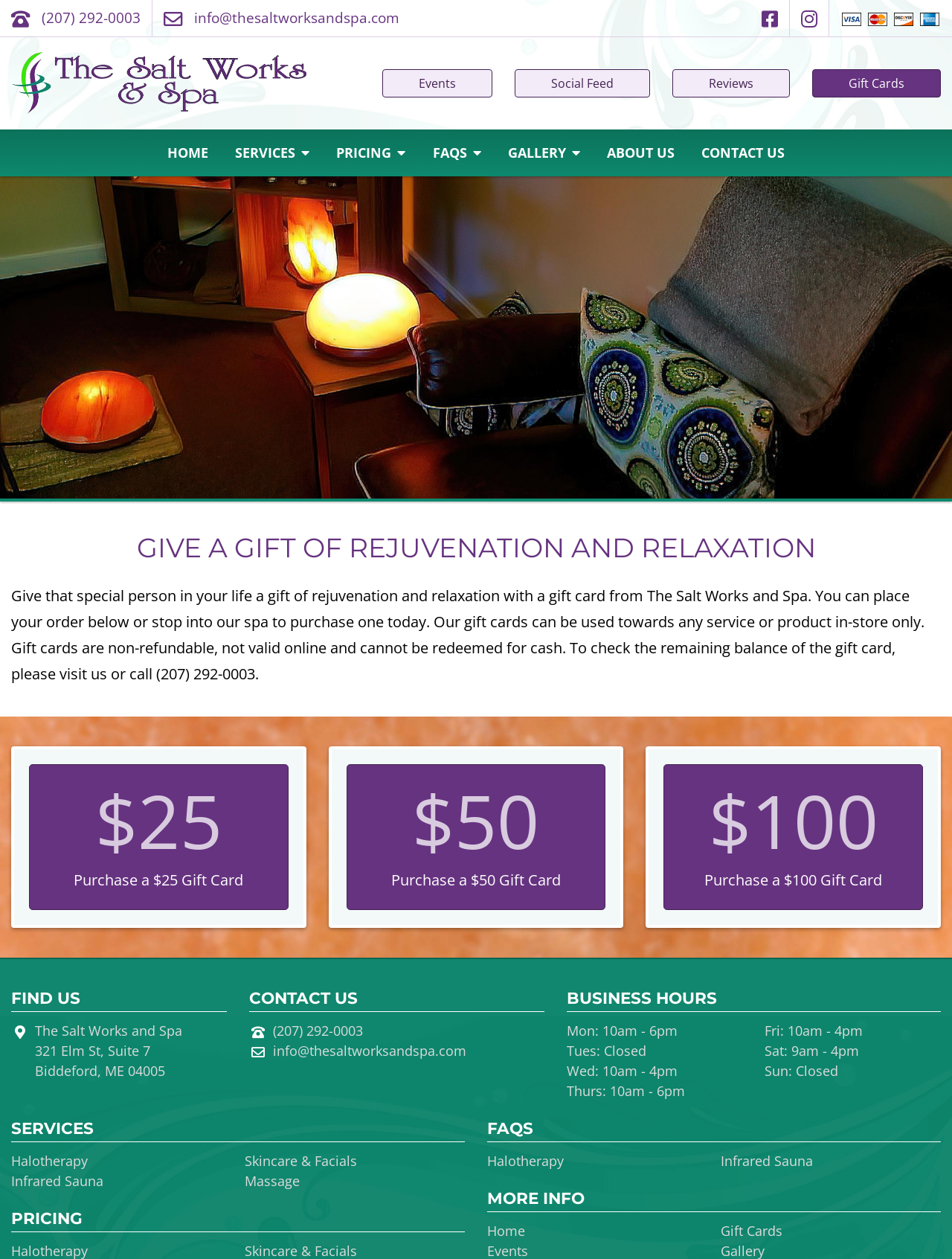How can I purchase a gift card?
Provide a detailed answer to the question, using the image to inform your response.

I found the information on purchasing a gift card by looking at the 'GIVE A GIFT OF REJUVENATION AND RELAXATION' section, where it says that gift cards can be purchased online or in-store.